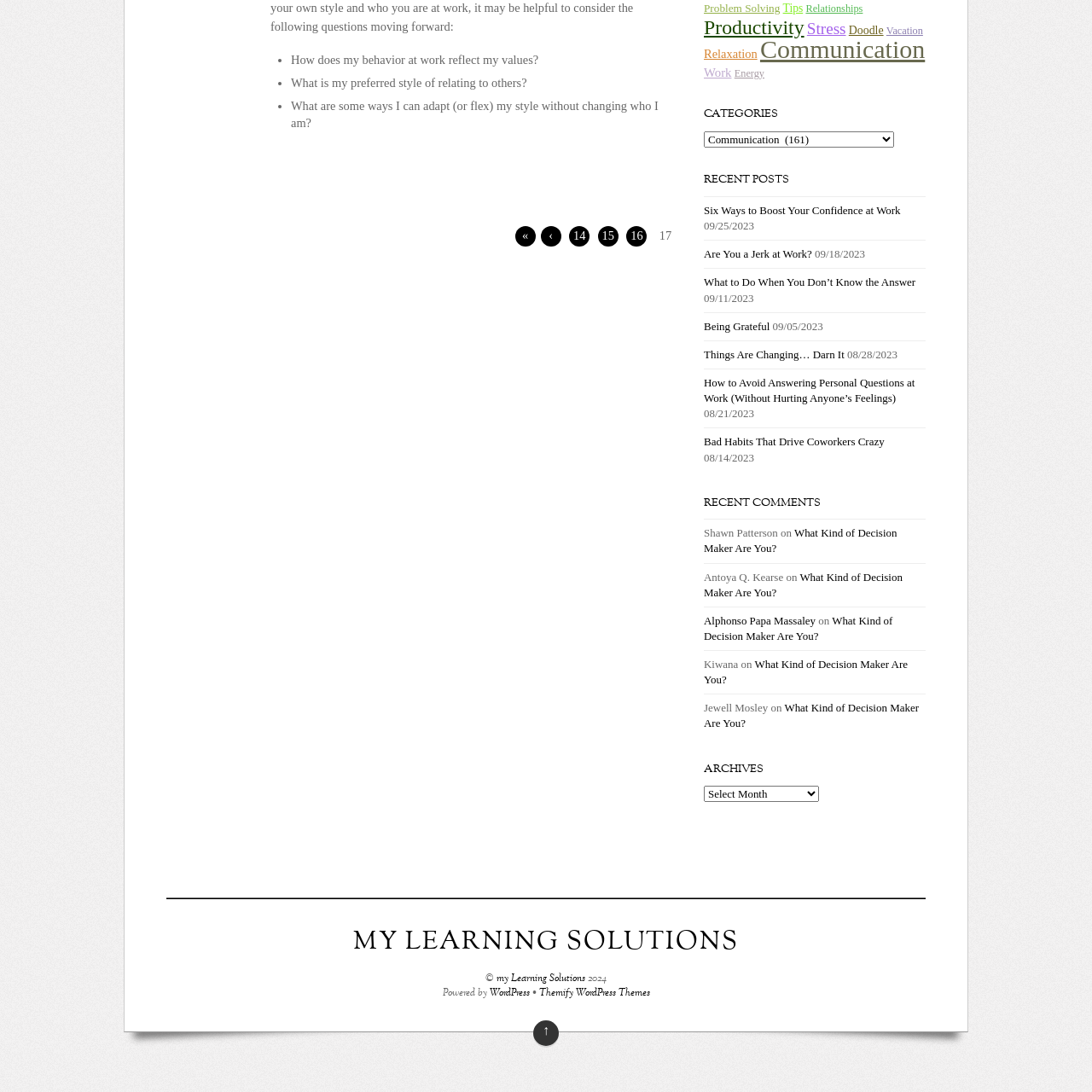Examine the image indicated by the red box and respond with a single word or phrase to the following question:
What is the purpose of the illustration?

To reinforce article themes